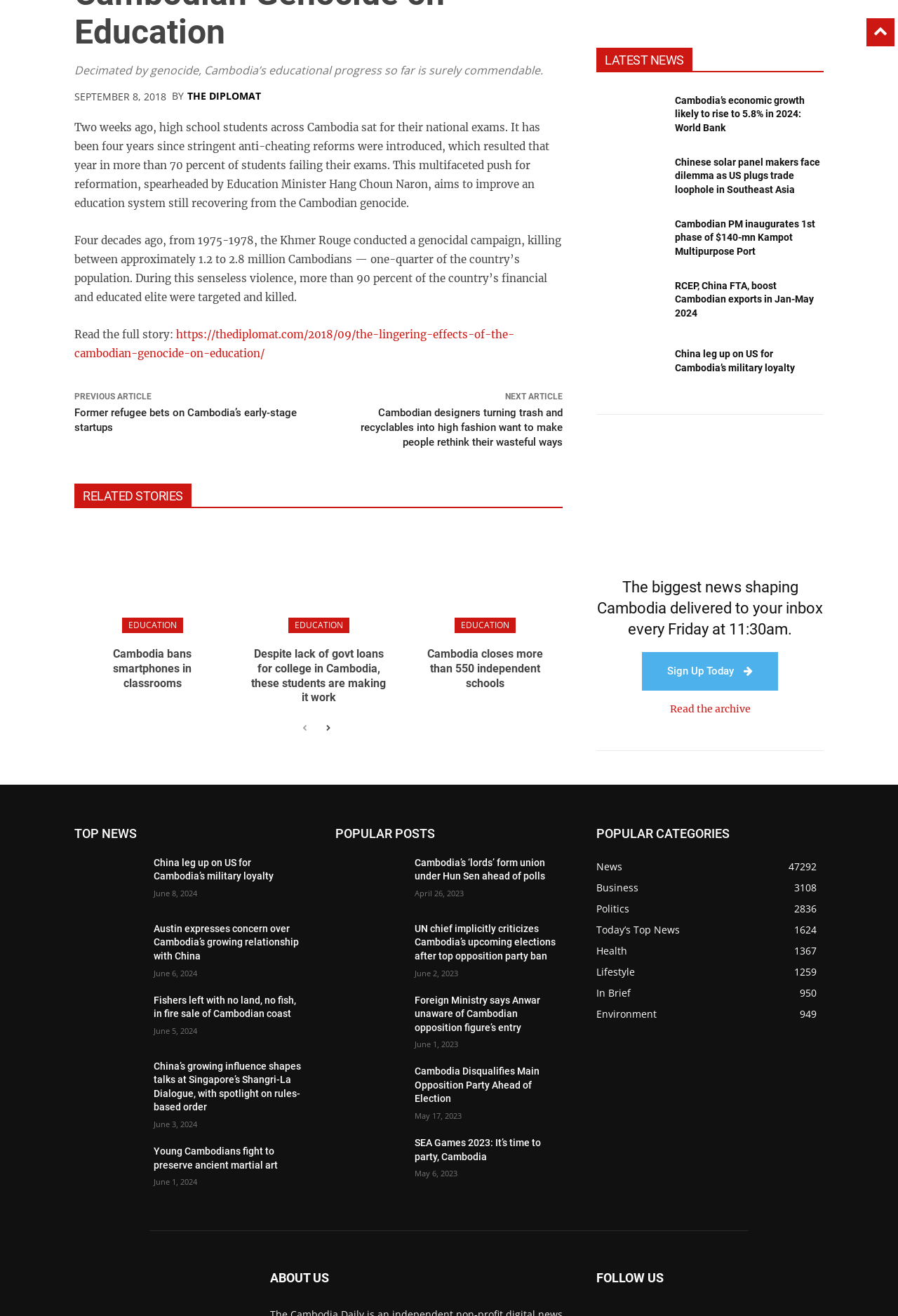Locate the bounding box coordinates of the clickable area needed to fulfill the instruction: "Sign up for the newsletter".

[0.715, 0.495, 0.866, 0.525]